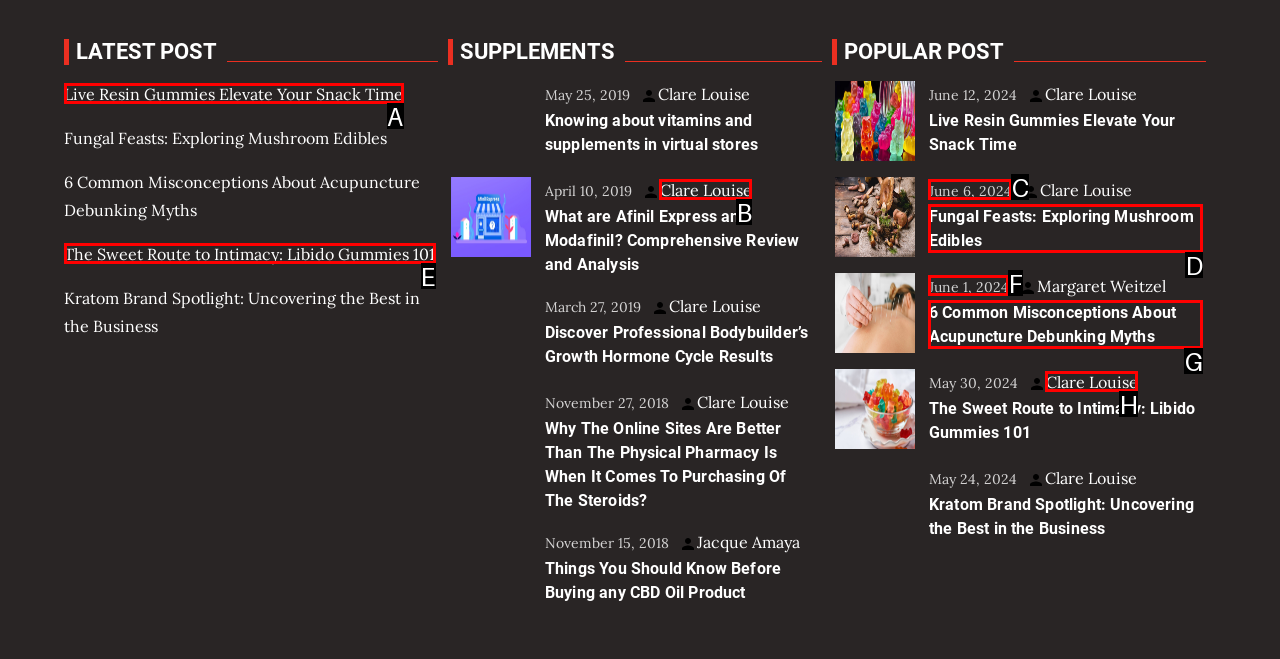Select the option that matches the description: Fungal Feasts: Exploring Mushroom Edibles. Answer with the letter of the correct option directly.

D